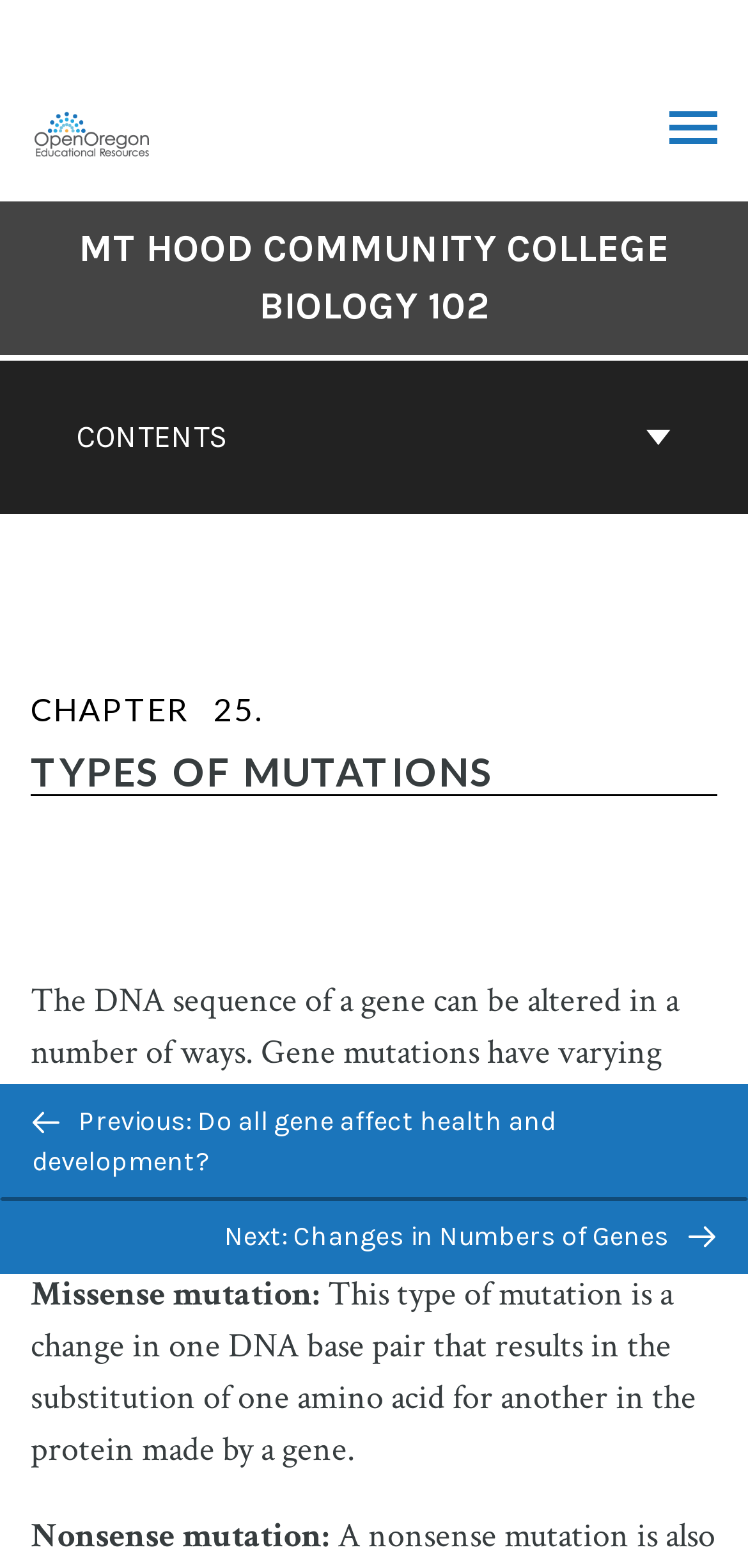How can you navigate to the previous page?
Answer the question with a single word or phrase by looking at the picture.

Click 'Previous'